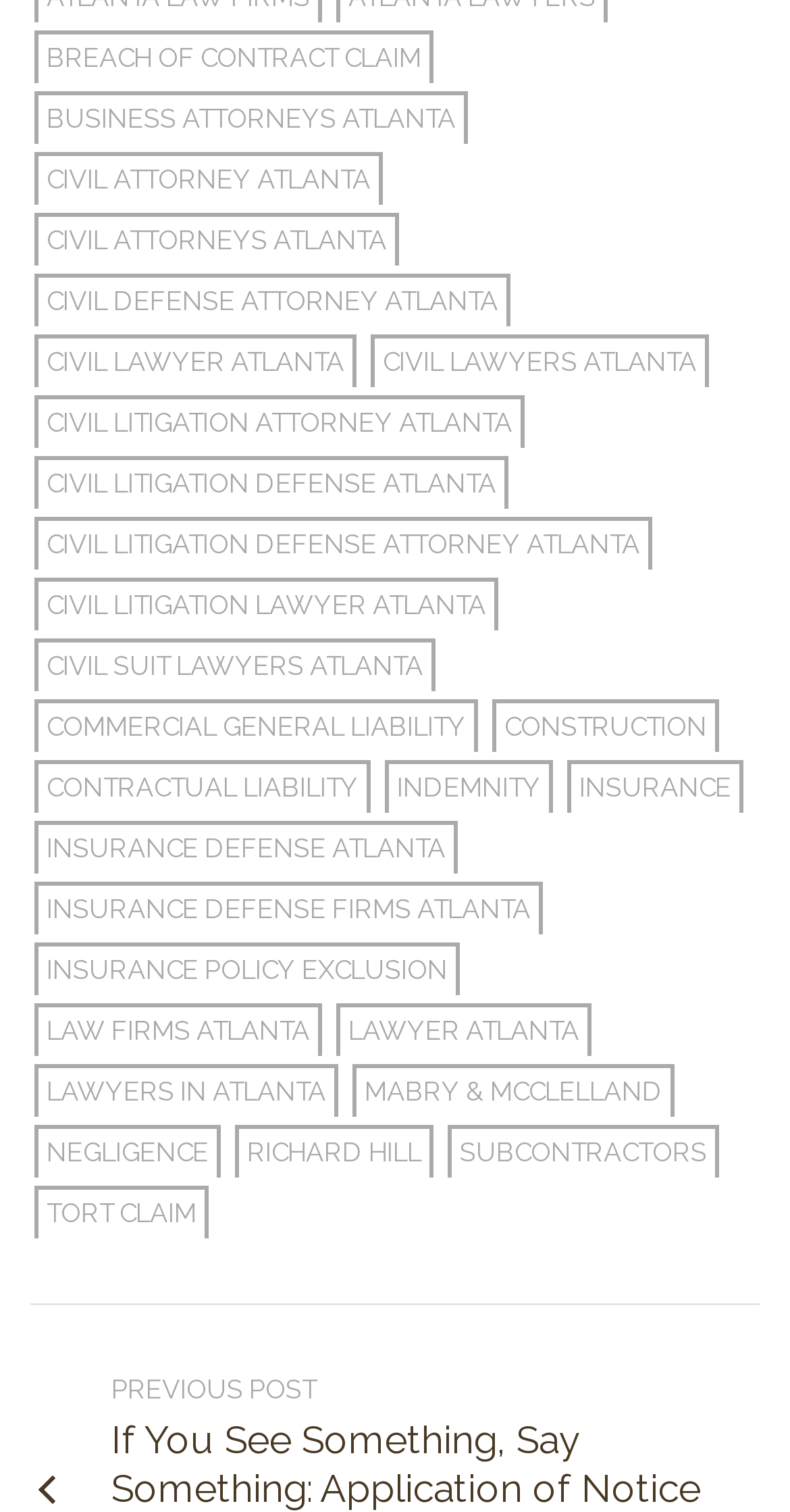Identify the bounding box of the UI element described as follows: "civil litigation defense attorney Atlanta". Provide the coordinates as four float numbers in the range of 0 to 1 [left, top, right, bottom].

[0.044, 0.342, 0.826, 0.377]